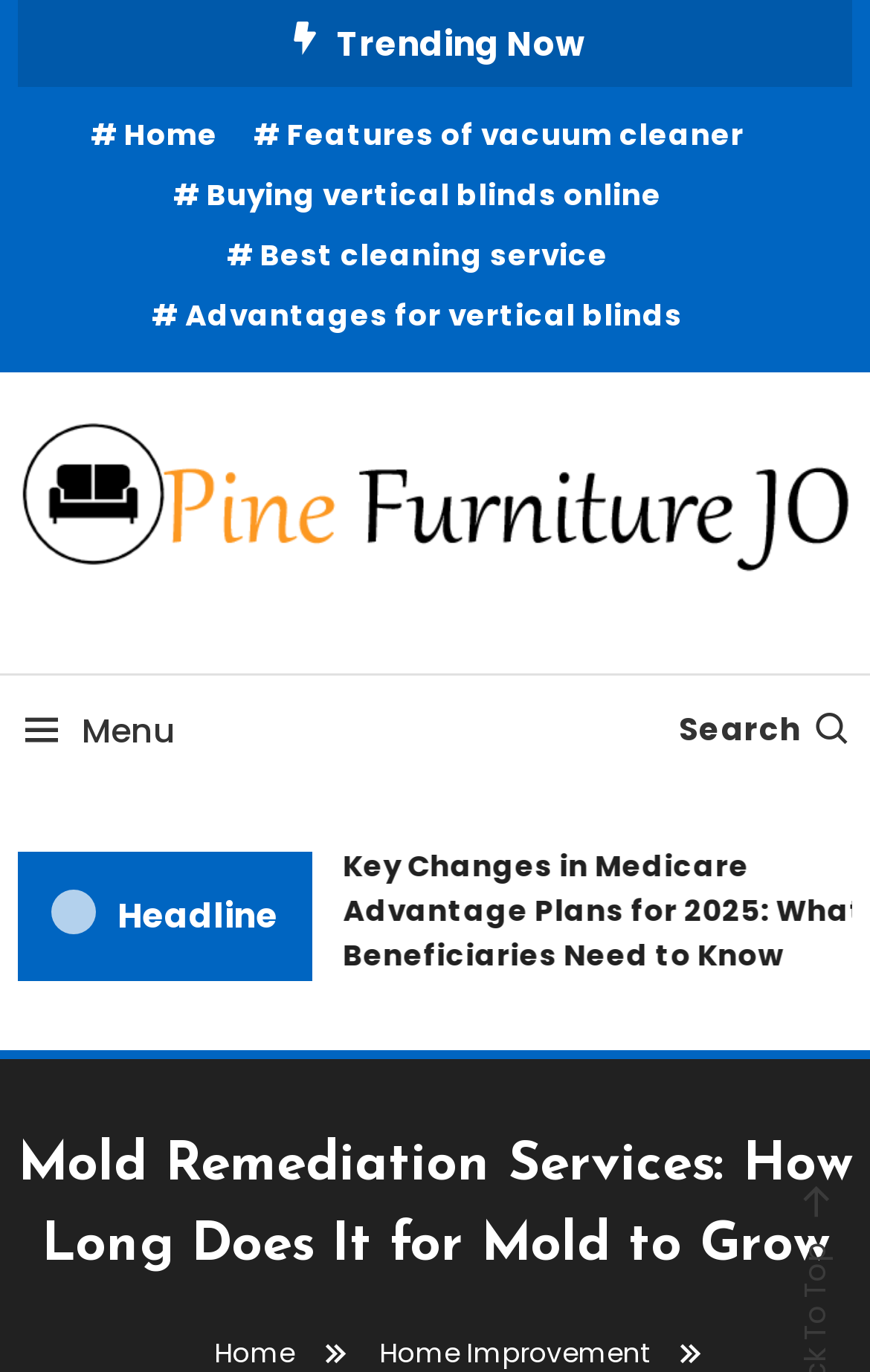Generate a thorough caption that explains the contents of the webpage.

The webpage appears to be a blog or article page focused on mold remediation services. At the top, there is a section labeled "Trending Now" with several links to various topics, including home improvement, vacuum cleaners, and cleaning services. These links are positioned horizontally, with "Home" on the left and "Features of vacuum cleaner" on the right.

Below this section, there is a logo or image of "Pine Furniture Jo" with a link to the same name. To the right of the image, there is a link to "Pine Furniture Jo" again, and a text label "Home Improvement".

On the top-right corner, there is a menu icon and a search bar. The menu icon is represented by a three horizontal lines symbol, and the search bar has a magnifying glass icon.

The main content of the page starts with a headline, followed by a link to an article titled "Key Changes in Medicare Advantage Plans for 2025: What Beneficiaries Need to Know". This article is positioned in the middle of the page.

At the bottom of the page, there is a heading that reads "Mold Remediation Services: How Long Does It for Mold to Grow". Below this heading, there are two links to "Home" and "Home Improvement", positioned side by side.

The meta description suggests that the page may also discuss water damage and its consequences, but this content is not immediately visible in the accessibility tree.